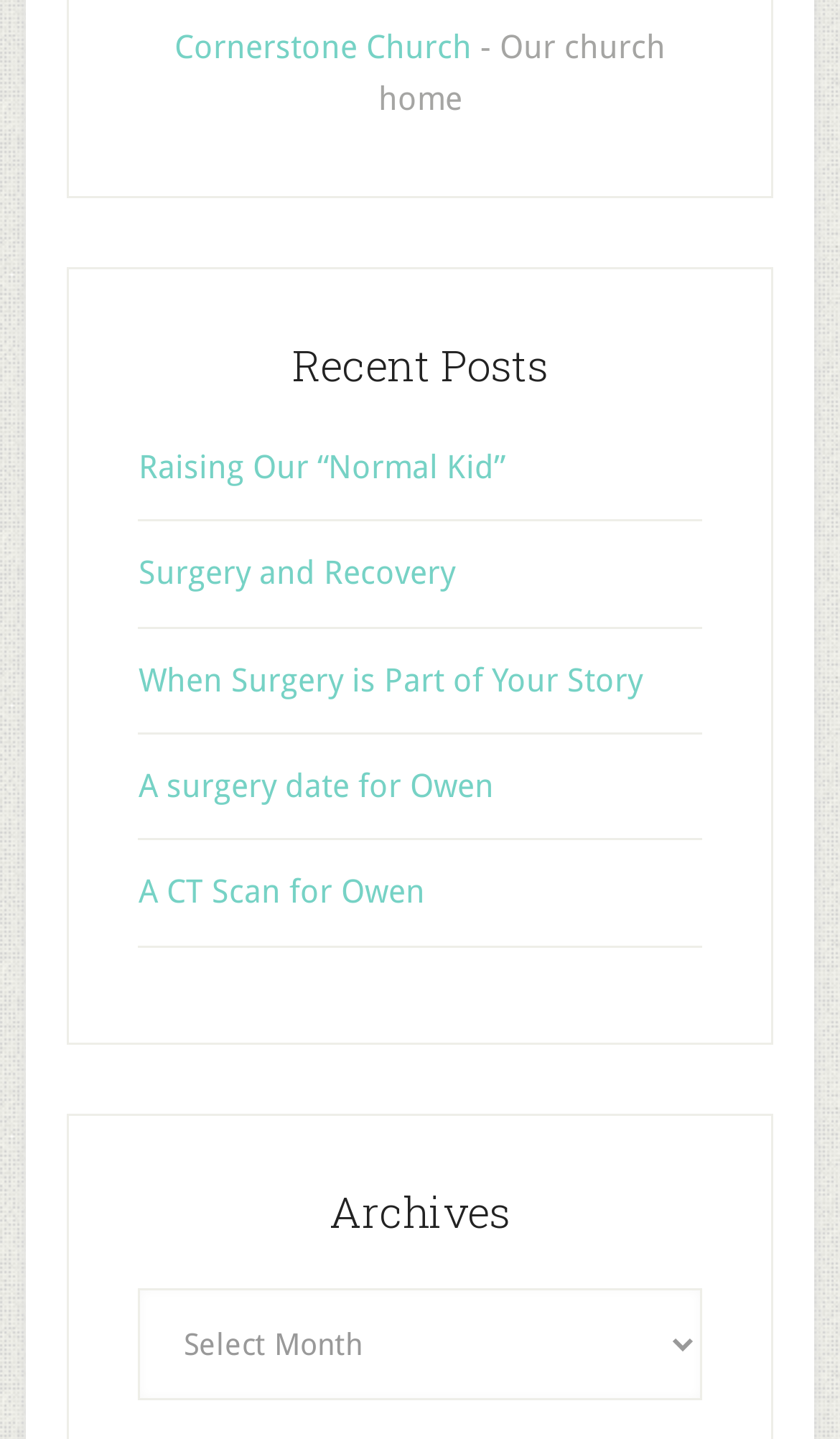What is the topic of the recent posts?
Answer the question with detailed information derived from the image.

The recent posts listed on the webpage all seem to be related to Owen's surgery, with titles such as 'Raising Our “Normal Kid”', 'Surgery and Recovery', 'When Surgery is Part of Your Story', 'A surgery date for Owen', and 'A CT Scan for Owen'.